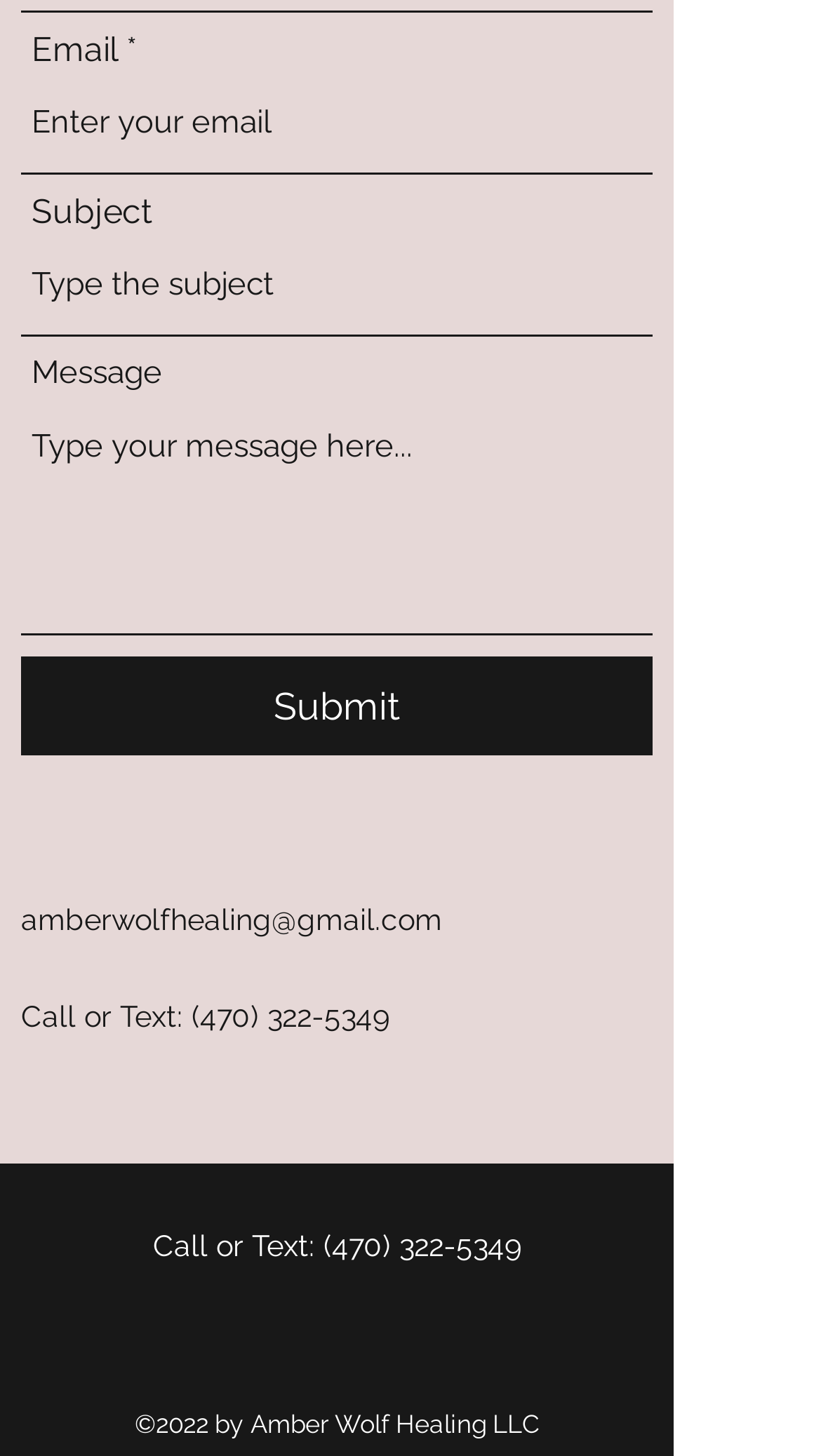What is the purpose of the textboxes?
Kindly give a detailed and elaborate answer to the question.

I inferred the purpose of the textboxes by looking at their labels and the context of the webpage, which appears to be a contact form.